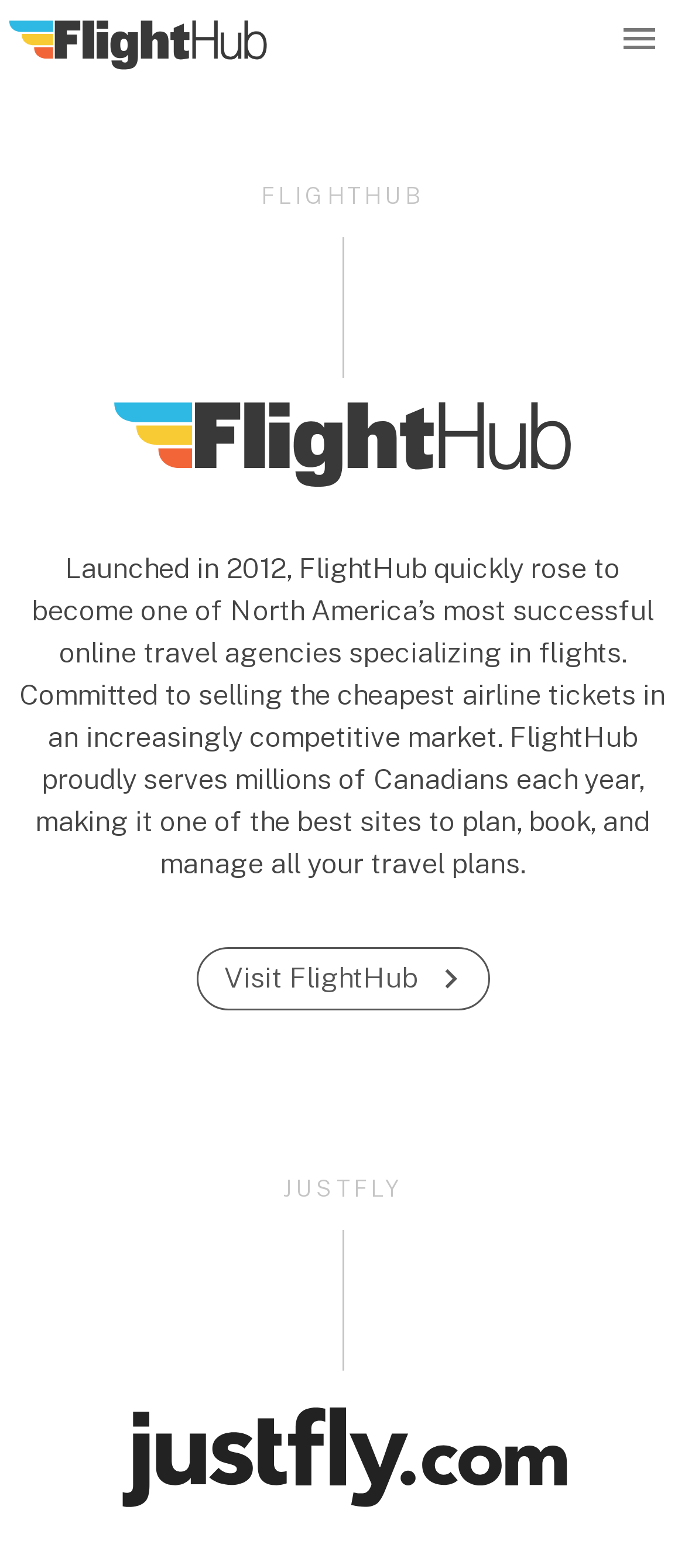Please specify the bounding box coordinates of the clickable section necessary to execute the following command: "Click on Careers".

[0.0, 0.263, 0.538, 0.308]